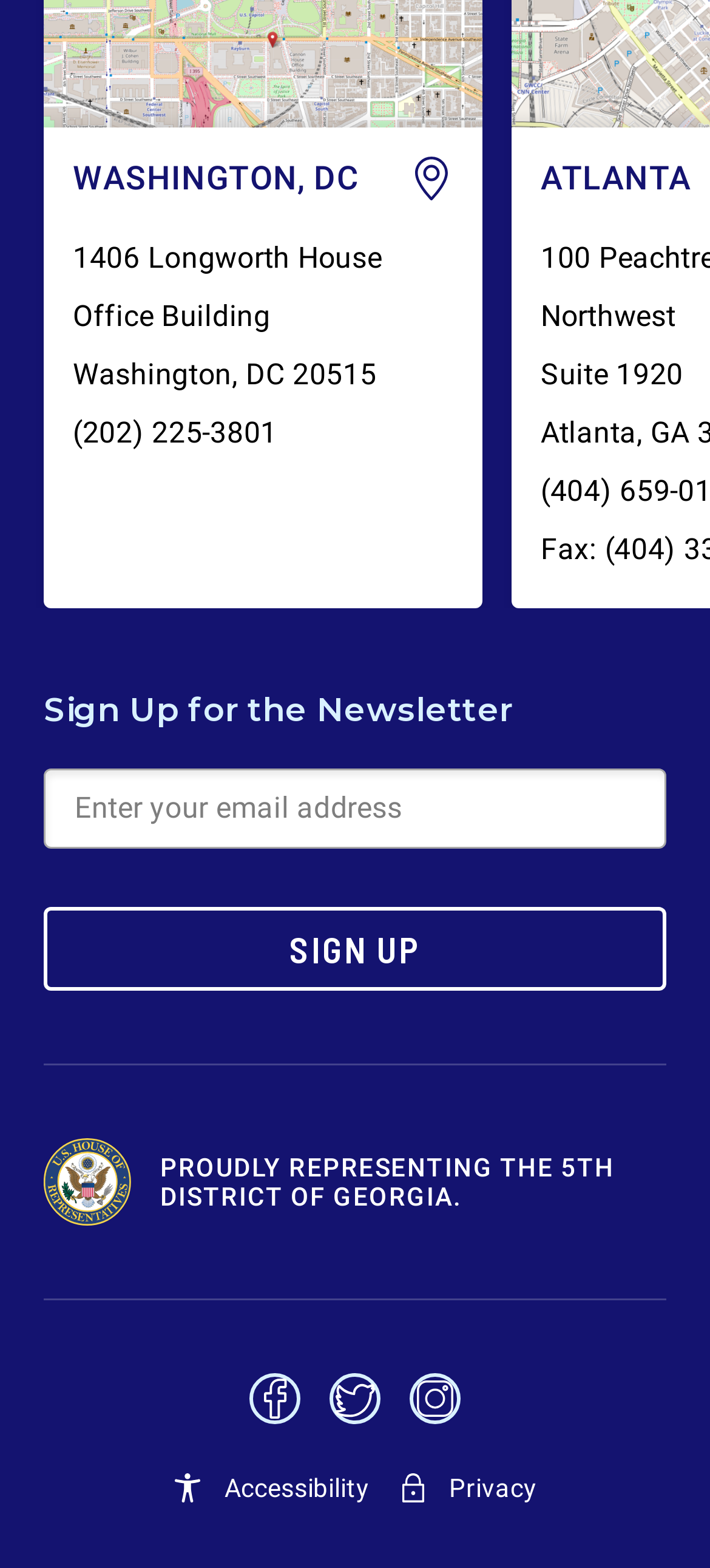Find the bounding box coordinates of the element's region that should be clicked in order to follow the given instruction: "Enter email address". The coordinates should consist of four float numbers between 0 and 1, i.e., [left, top, right, bottom].

[0.105, 0.497, 0.895, 0.534]